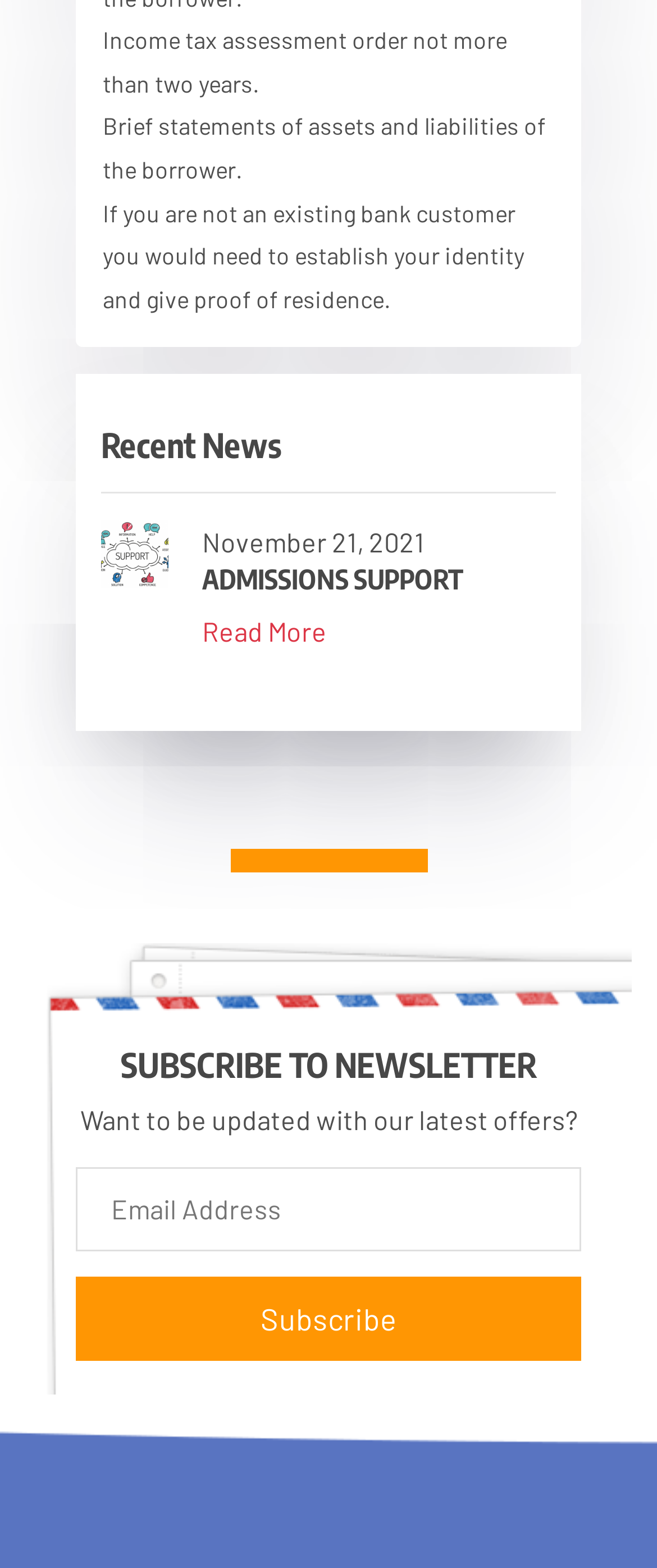From the image, can you give a detailed response to the question below:
What is the date of the recent news?

The webpage has a section titled 'Recent News' which includes a date, 'November 21, 2021', indicating that this is the date of the recent news.